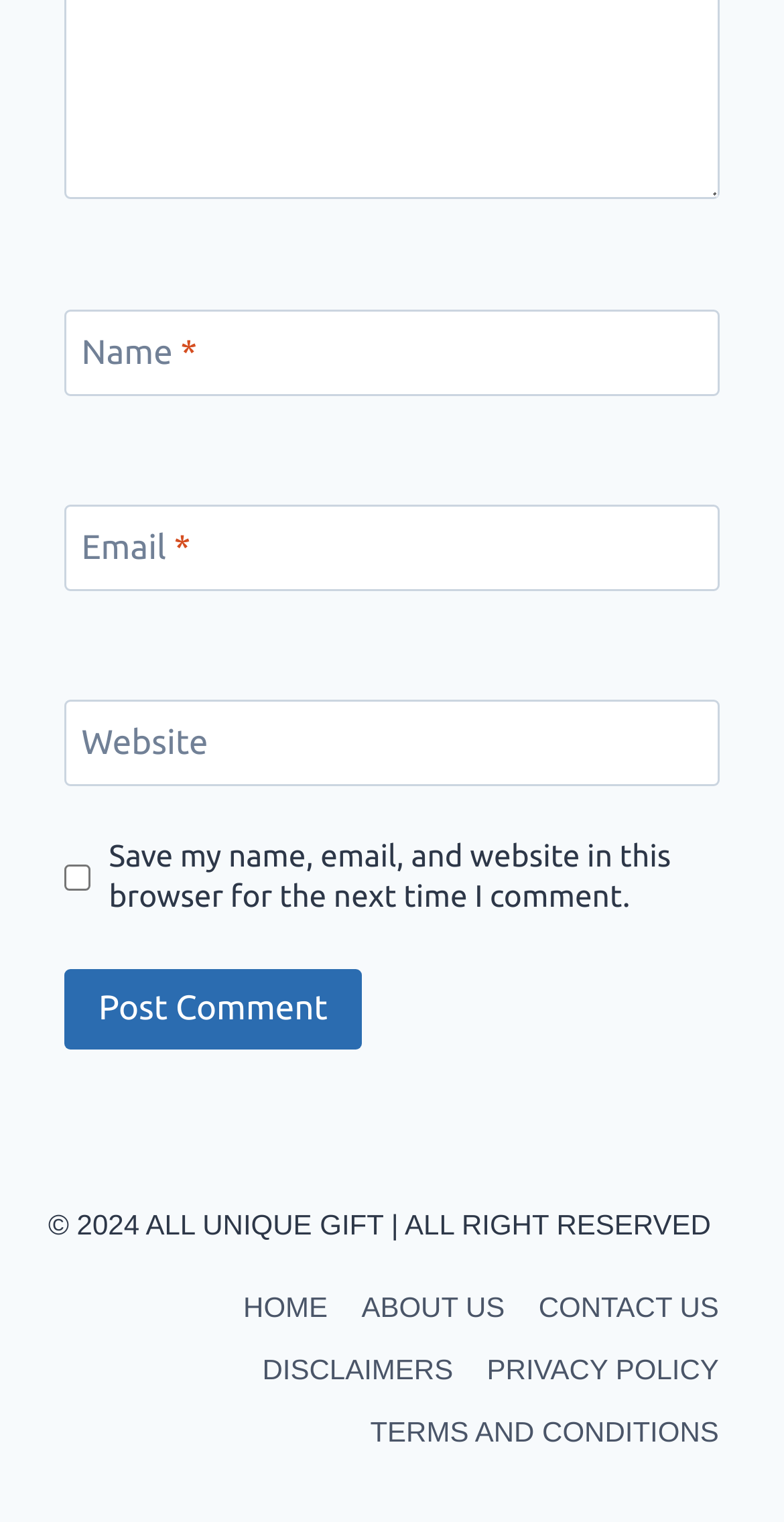Could you find the bounding box coordinates of the clickable area to complete this instruction: "Enter your name"?

[0.082, 0.203, 0.918, 0.26]